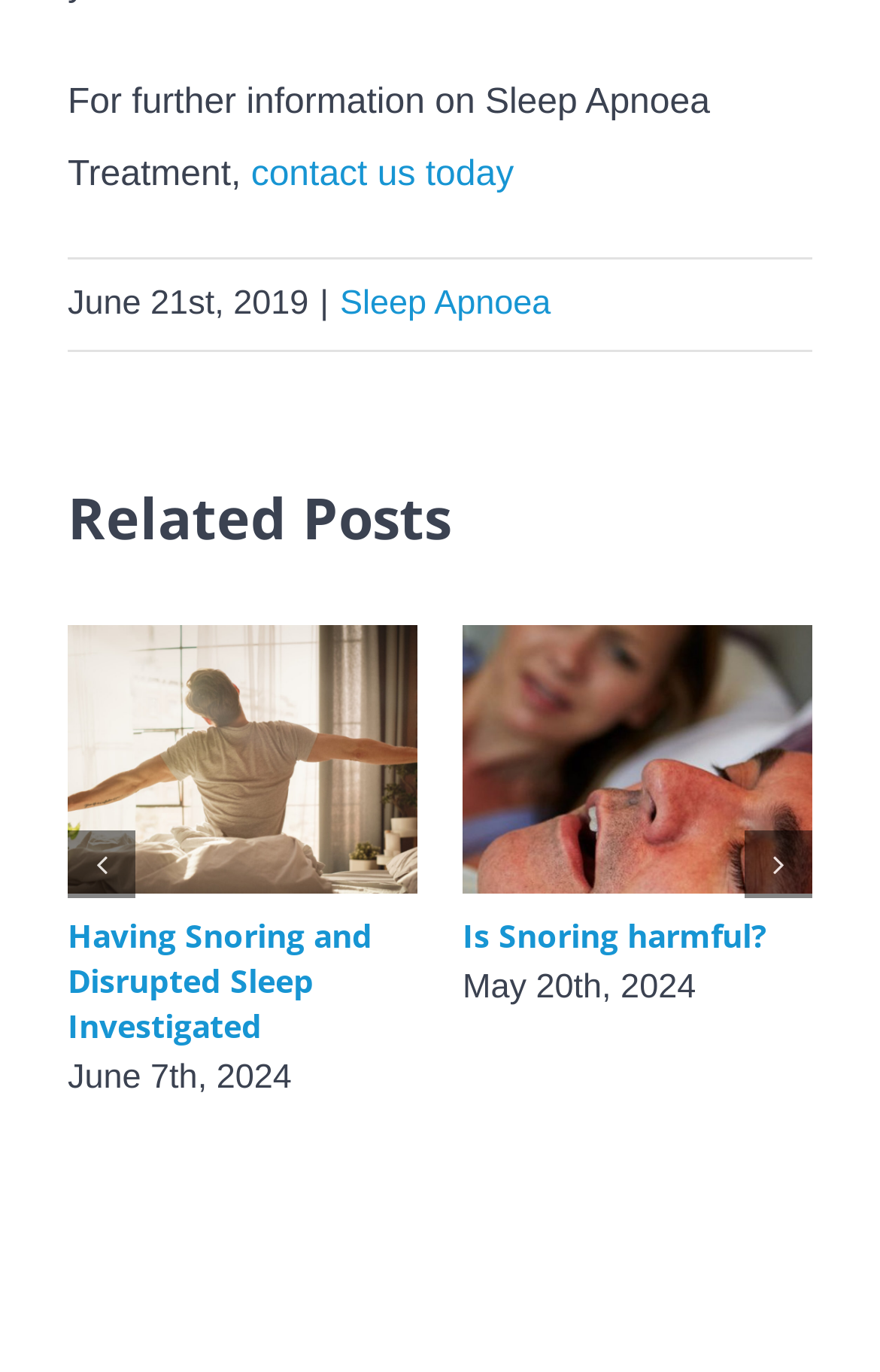Using the provided description Is Snoring harmful?, find the bounding box coordinates for the UI element. Provide the coordinates in (top-left x, top-left y, bottom-right x, bottom-right y) format, ensuring all values are between 0 and 1.

[0.526, 0.666, 0.872, 0.698]